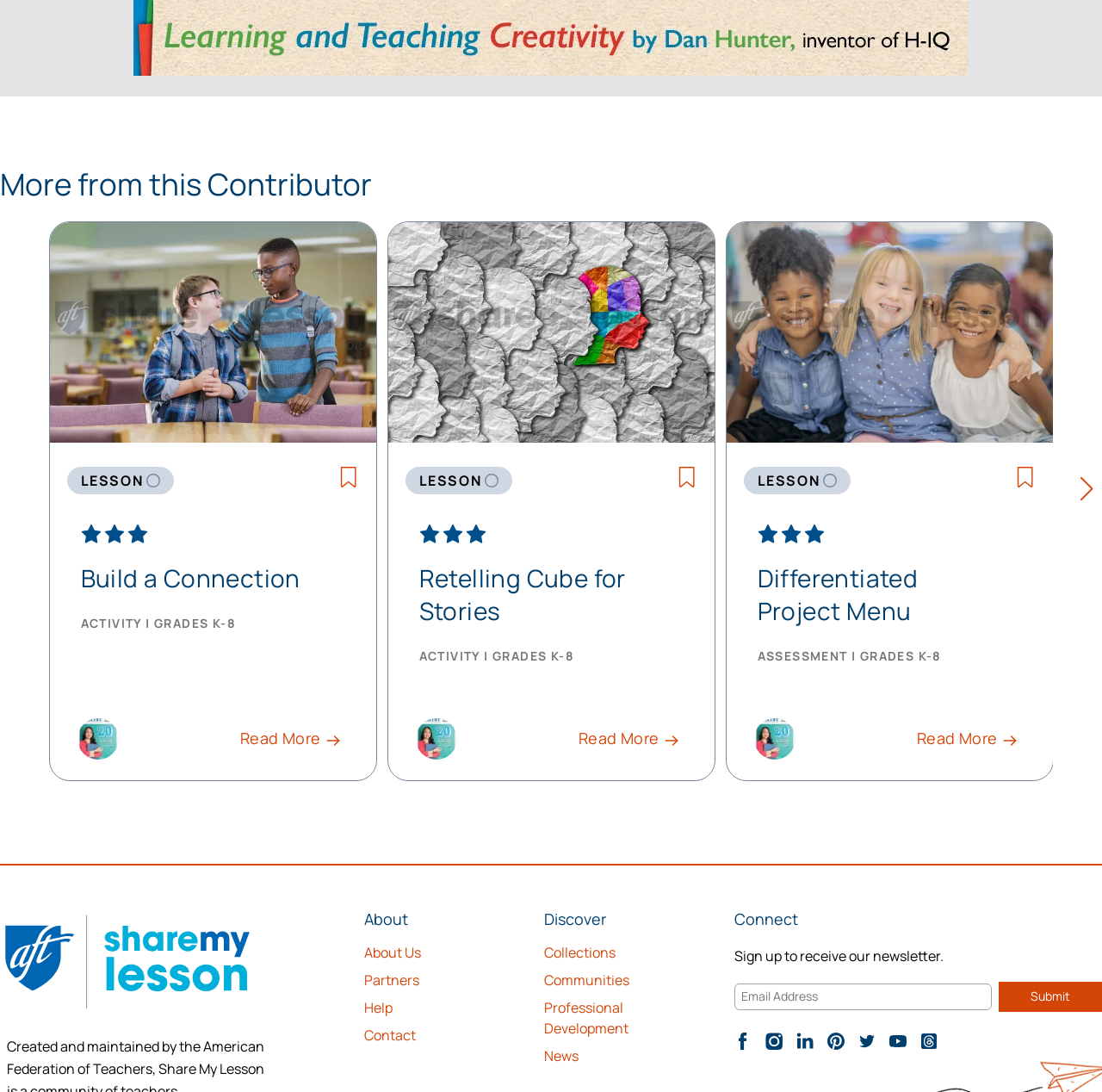Provide a short answer to the following question with just one word or phrase: What is the title of the first lesson?

Build a Connection